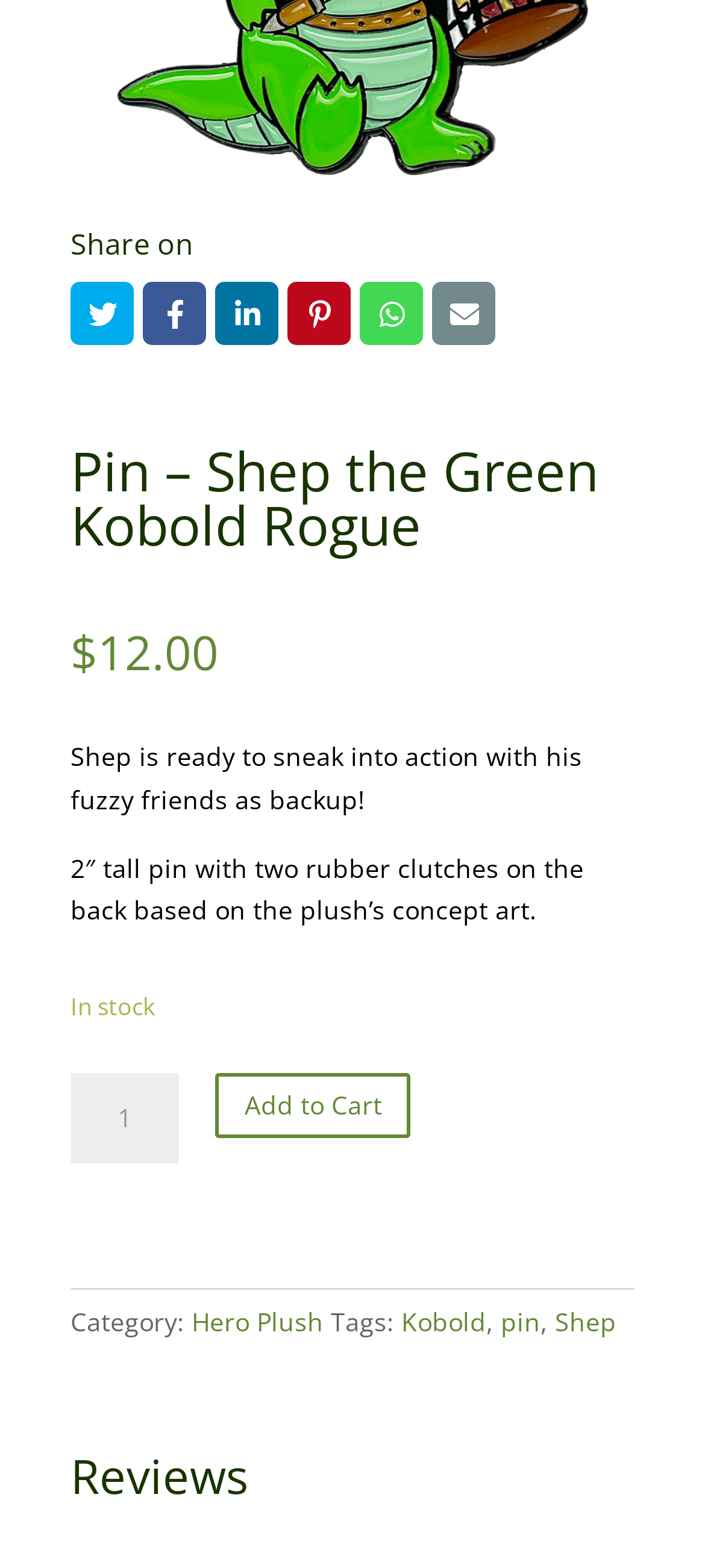Identify the bounding box coordinates for the region to click in order to carry out this instruction: "Read reviews". Provide the coordinates using four float numbers between 0 and 1, formatted as [left, top, right, bottom].

[0.1, 0.926, 0.9, 0.968]